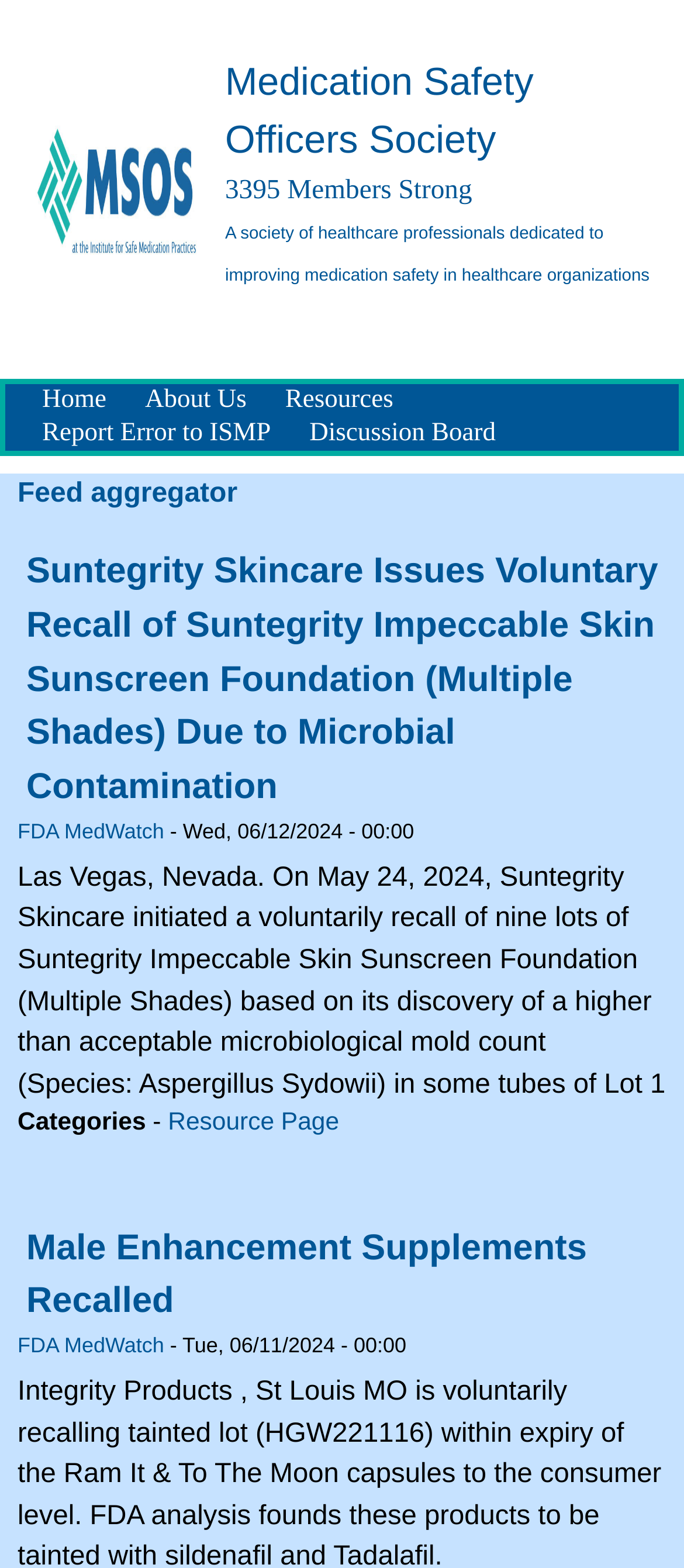What is the name of the society?
Using the image, provide a concise answer in one word or a short phrase.

Medication Safety Officers Society